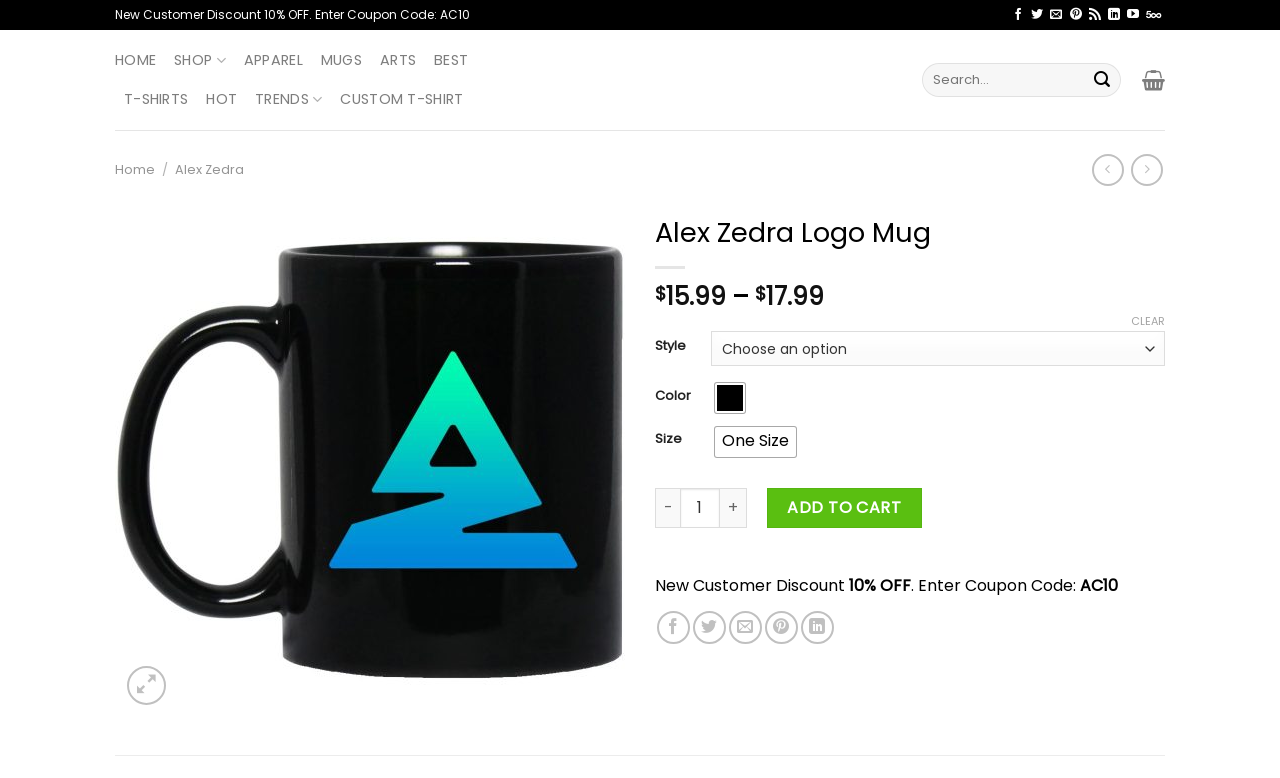Explain the webpage in detail.

This webpage is about the Alex Zedra Logo Mug, featuring a bold and iconic logo design. At the top, there is a notification about a 10% discount for new customers, with a coupon code provided. Below this, there are social media links to follow Alex Zedra on various platforms.

The main content of the page is divided into two sections. On the left, there is a menu with links to different categories, including Home, Shop, Apparel, Mugs, Arts, and Best. There is also a search bar with a submit button.

On the right, there is a large image of the Alex Zedra Logo Mug, with a heading and price information below it. The price is $15.99, with a strike-through price of $17.99. There are also options to select the style, color, and size of the mug.

Below the product information, there are buttons to add the mug to the cart, as well as links to share the product on social media or email it to a friend. There is also a notification about a new customer discount at the bottom of the page.

At the very top of the page, there are links to the home page, as well as links to follow Alex Zedra on various social media platforms.